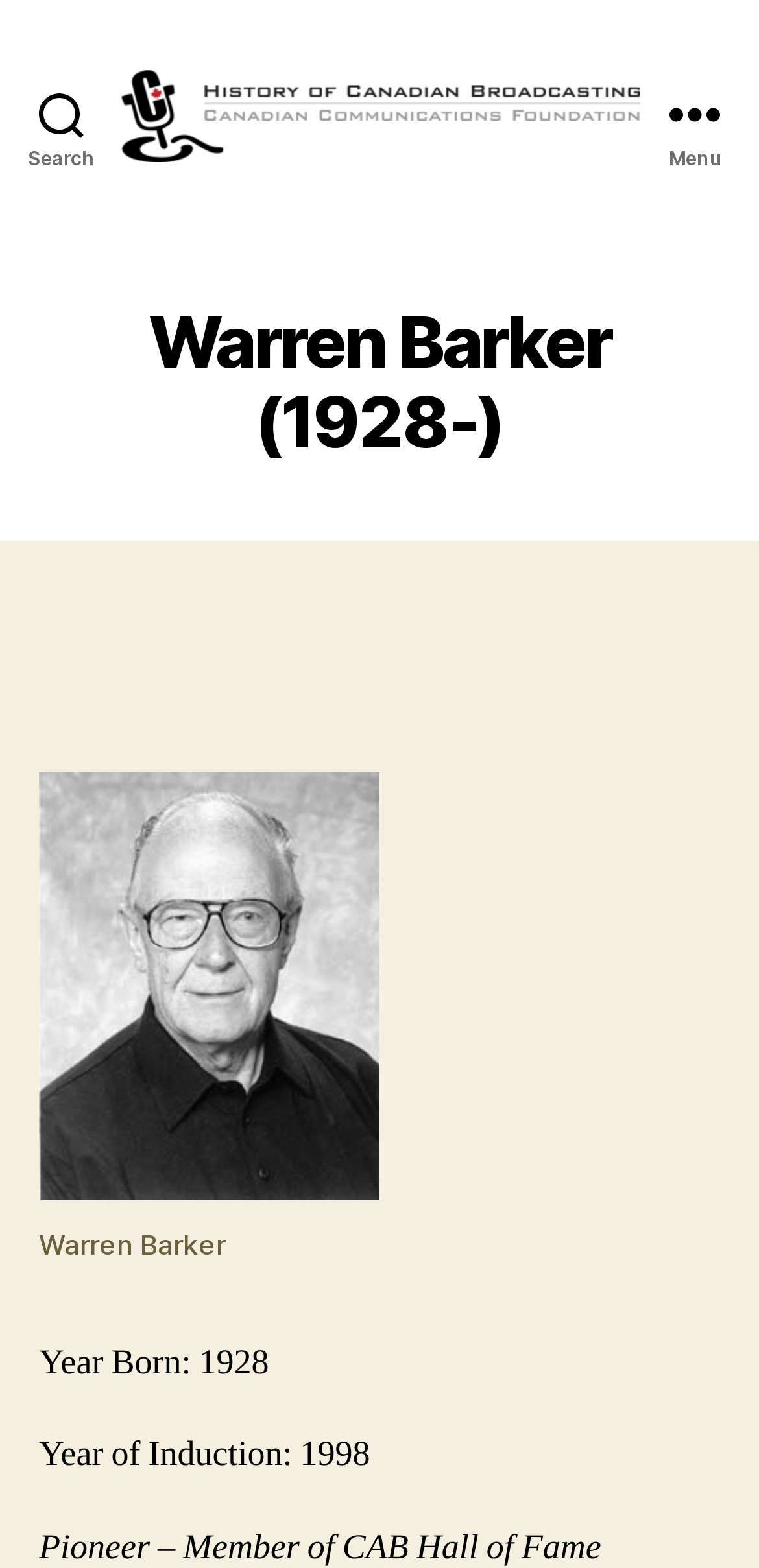Create a full and detailed caption for the entire webpage.

The webpage is about Warren Barker, a Canadian broadcasting figure, born in 1928 and inducted in 1998. At the top left corner, there is a search button. Next to it, there is a link and an image with the title "The History of Canadian Broadcasting". 

On the top right corner, there is a menu button. Below the menu button, there is a header section with a heading that displays Warren Barker's name and birth year. 

Below the heading, there is a figure with an image of Warren Barker, accompanied by a figcaption. Underneath the figure, there are two lines of text, one displaying his birth year and the other displaying his year of induction.